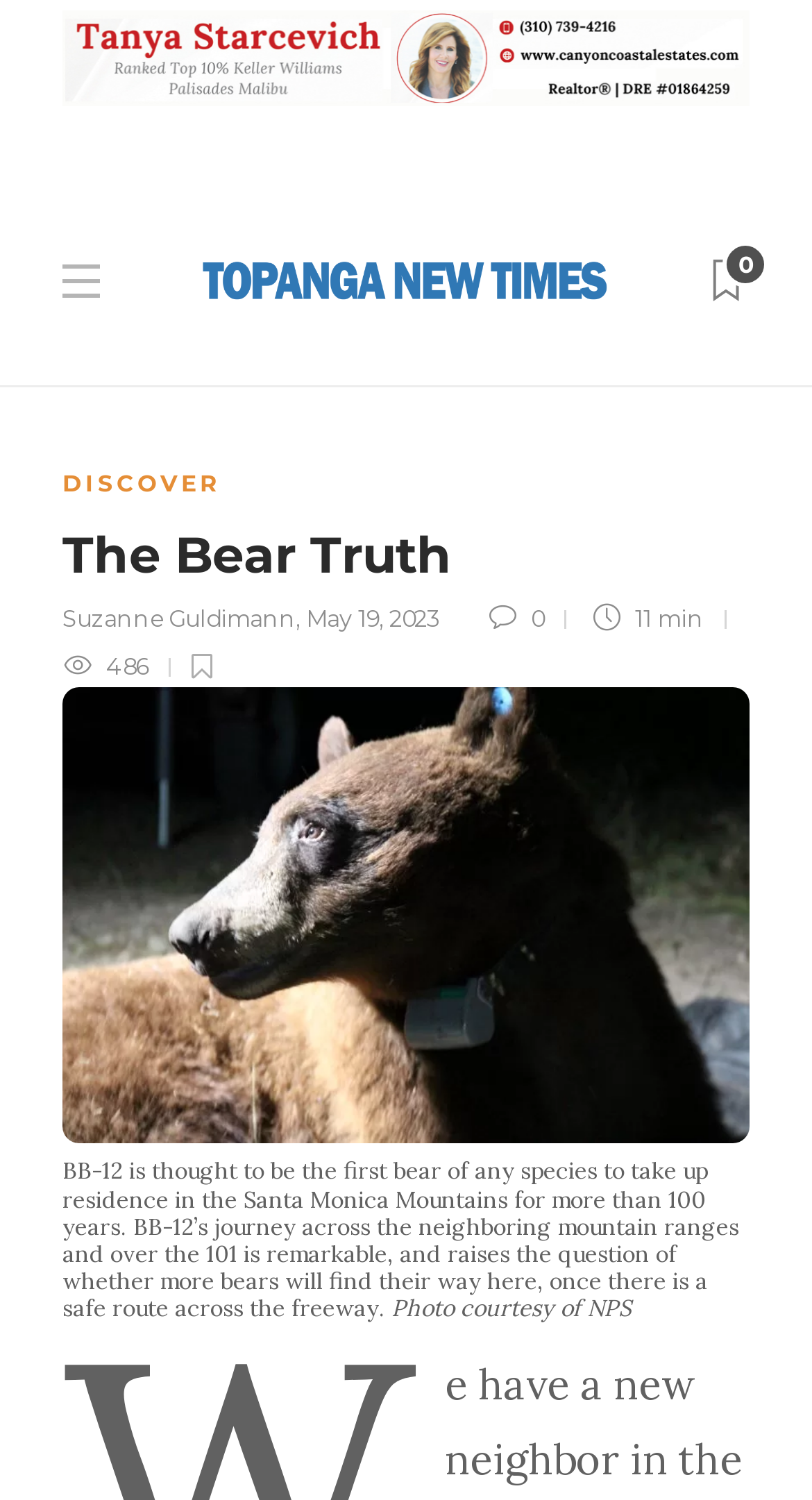Please extract the title of the webpage.

The Bear Truth 